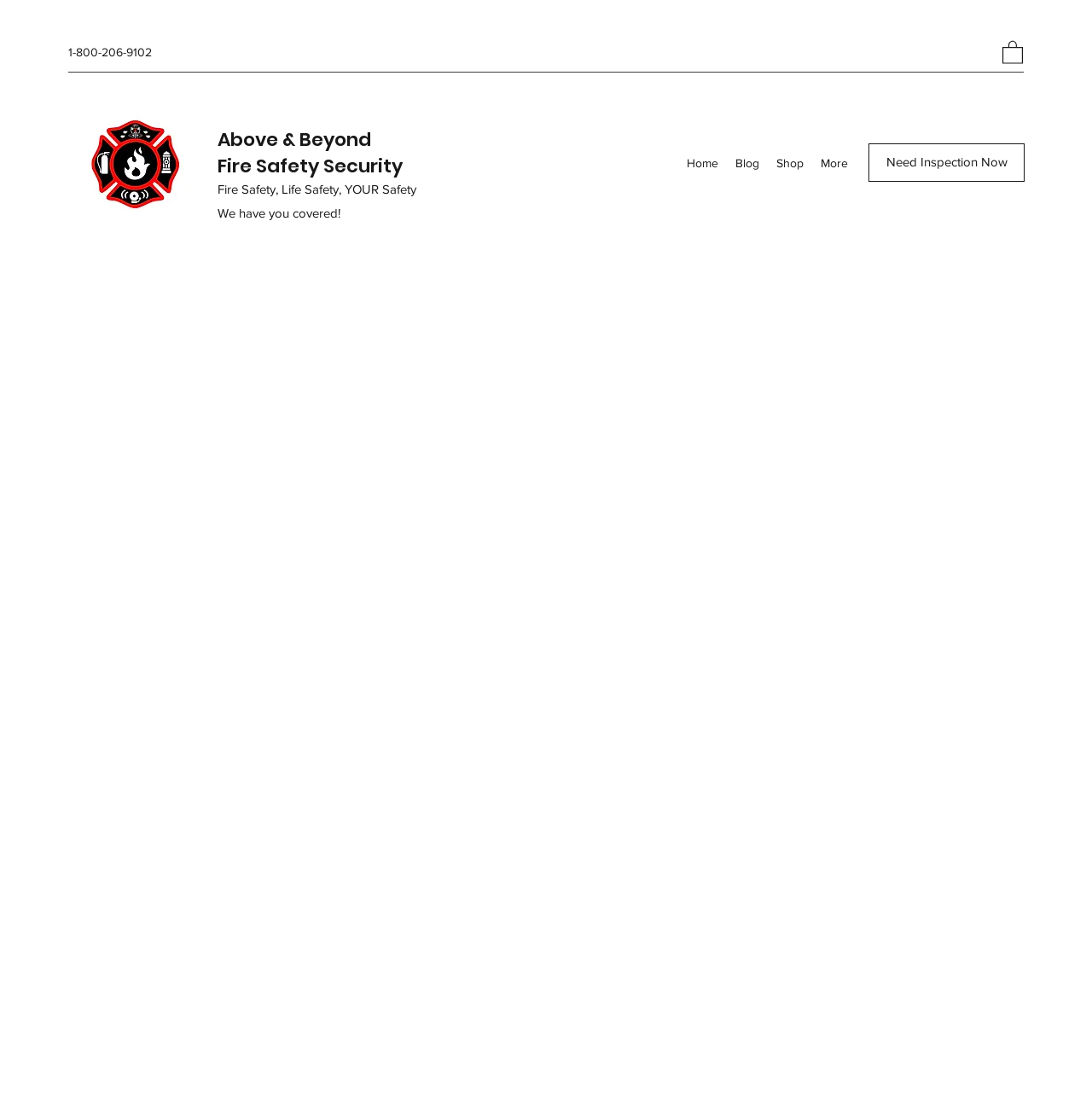How many navigation links are there?
Using the image as a reference, answer with just one word or a short phrase.

4